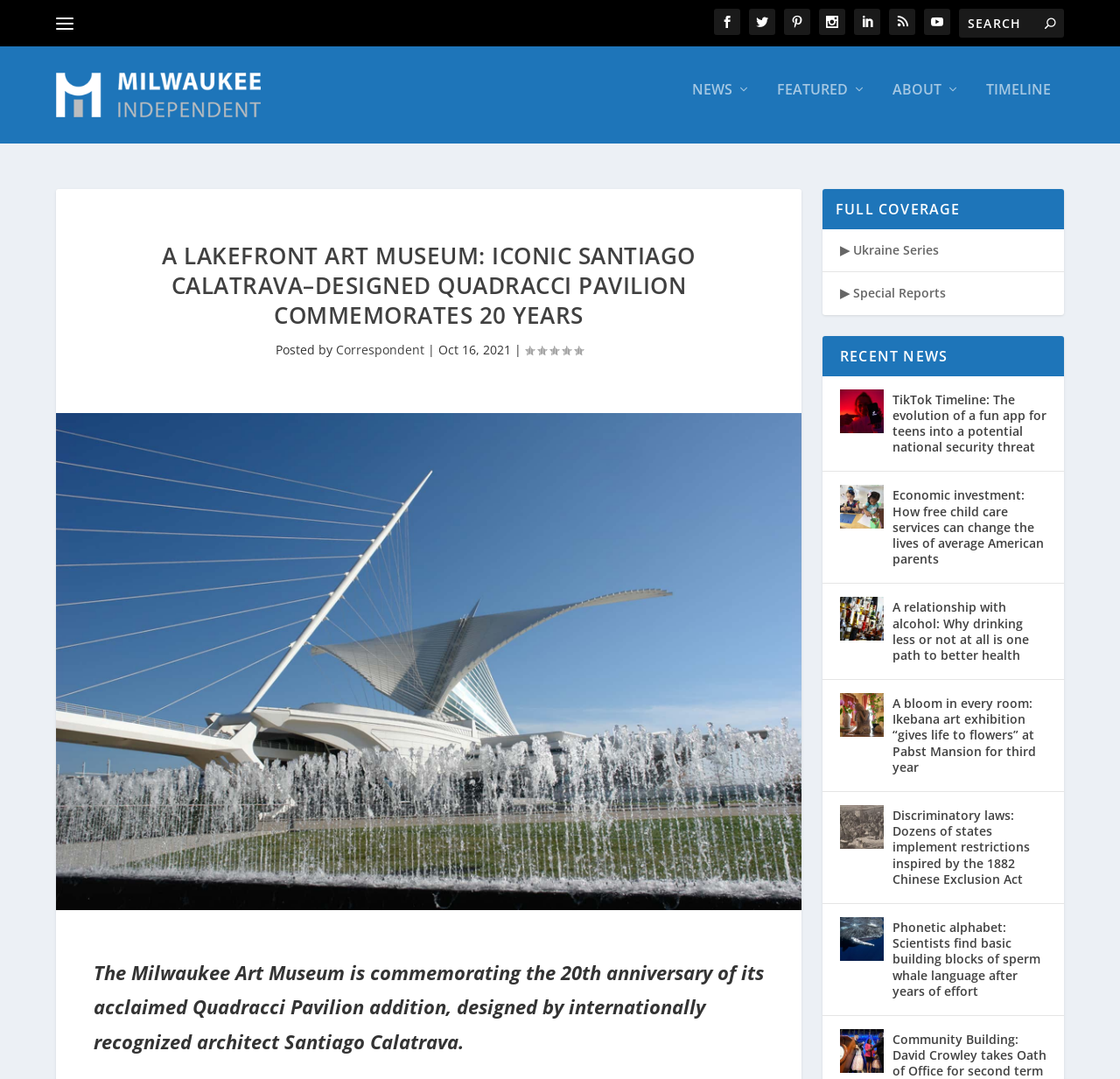Write an elaborate caption that captures the essence of the webpage.

This webpage is about a lakefront art museum, specifically the Milwaukee Art Museum, which is commemorating the 20th anniversary of its Quadracci Pavilion addition designed by Santiago Calatrava. 

At the top of the page, there are several social media links and a search bar. Below that, there is a header section with a link to the Milwaukee Independent website, accompanied by an image of the website's logo. 

The main content of the page is divided into sections. The first section has a heading that reads "A LAKEFRONT ART MUSEUM: ICONIC SANTIAGO CALATRAVA–DESIGNED QUADRACCI PAVILION COMMEMORATES 20 YEARS" and provides a brief description of the museum's anniversary. 

Below that, there is a section with links to news articles, including "FULL COVERAGE" and "RECENT NEWS". The "RECENT NEWS" section features several news articles with images, including topics such as TikTok, economic investment, health, art exhibitions, discriminatory laws, and community building. Each article has a brief summary and a link to read more.

Overall, the webpage has a clean layout with clear headings and concise text, making it easy to navigate and find relevant information.